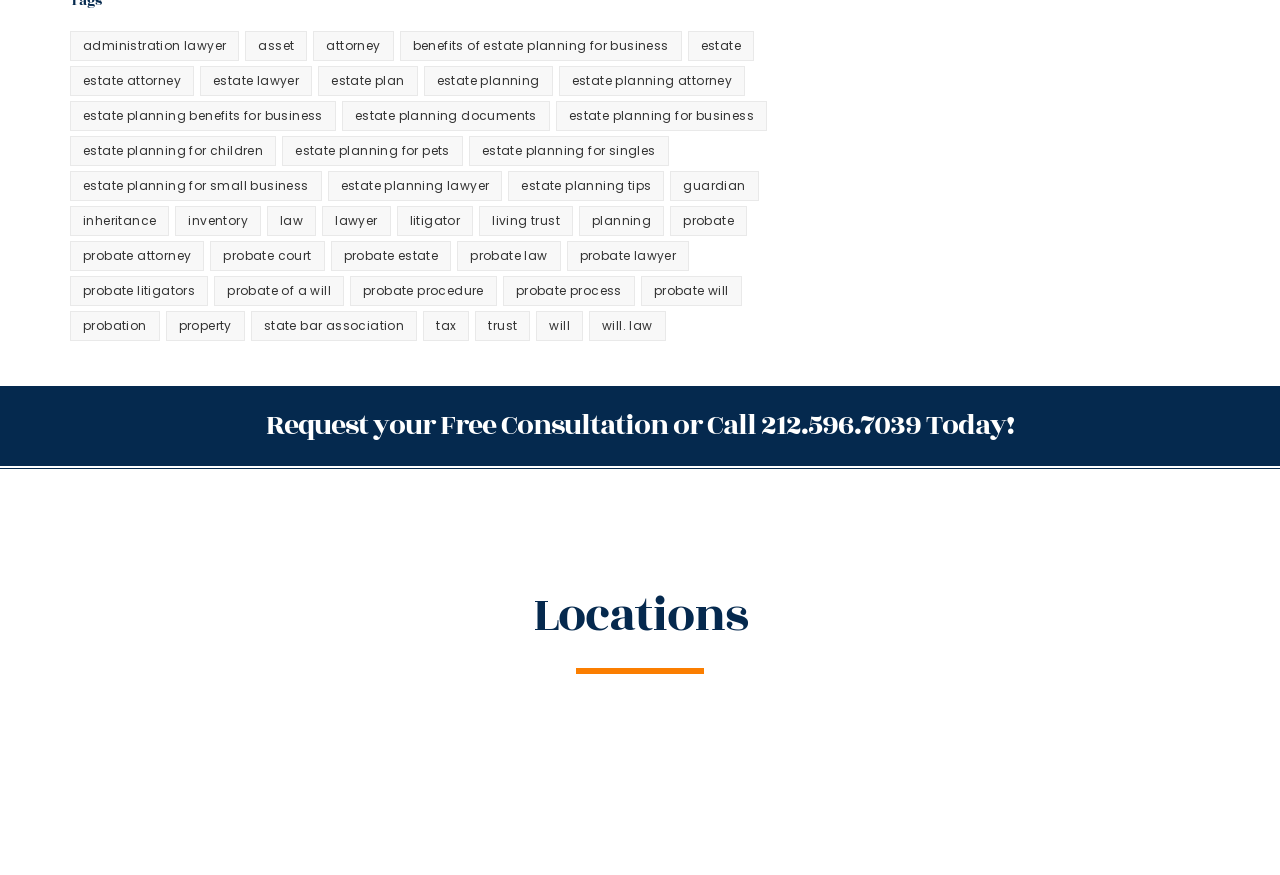Pinpoint the bounding box coordinates of the clickable element needed to complete the instruction: "View Estate Planning Attorney". The coordinates should be provided as four float numbers between 0 and 1: [left, top, right, bottom].

[0.436, 0.075, 0.582, 0.109]